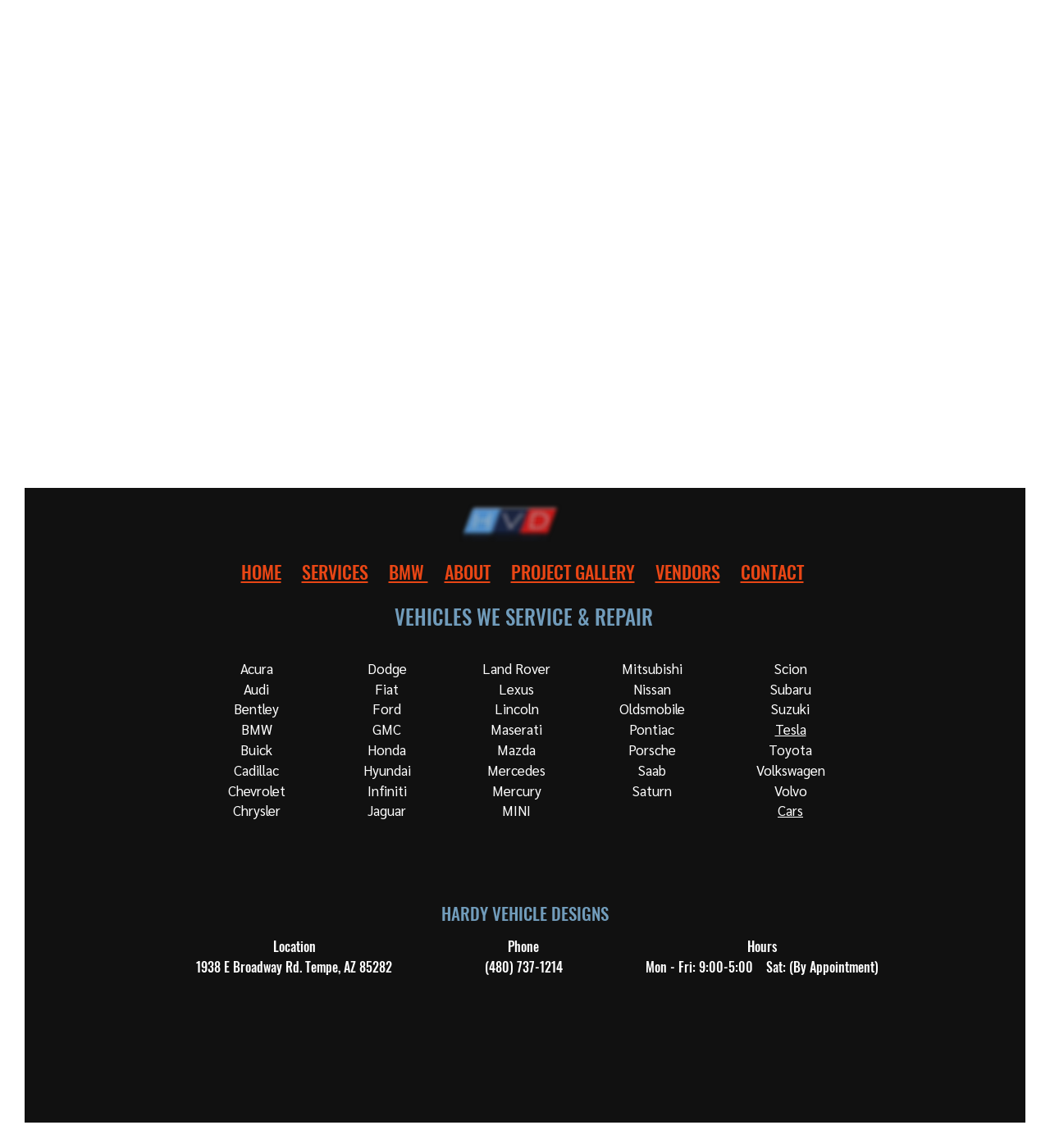Indicate the bounding box coordinates of the element that must be clicked to execute the instruction: "Click Tesla". The coordinates should be given as four float numbers between 0 and 1, i.e., [left, top, right, bottom].

[0.738, 0.629, 0.768, 0.643]